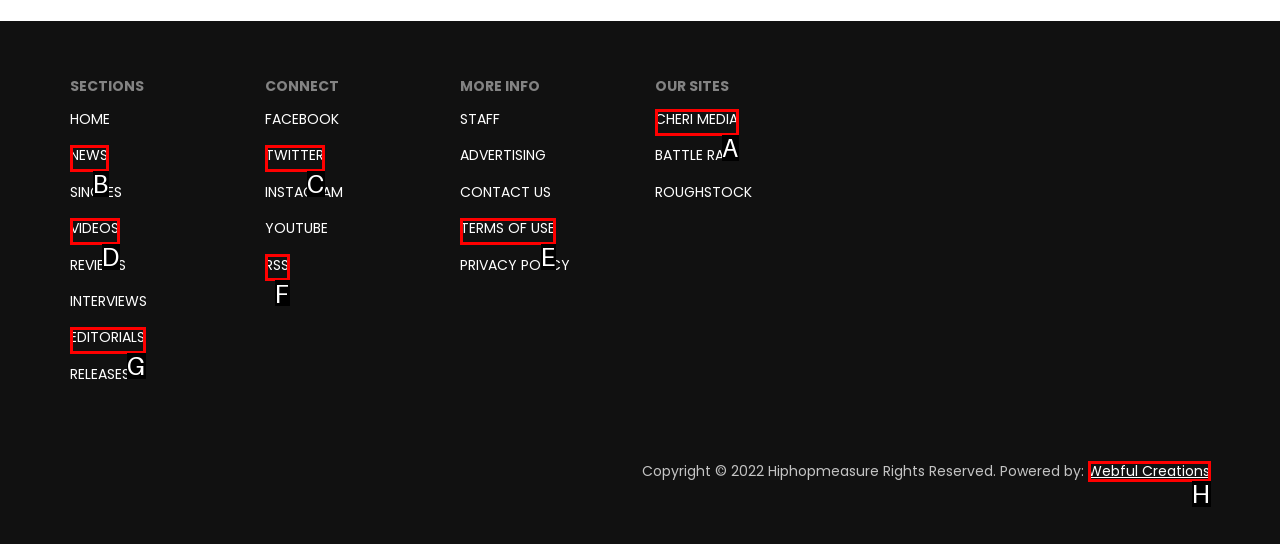Choose the HTML element that aligns with the description: About us. Indicate your choice by stating the letter.

None